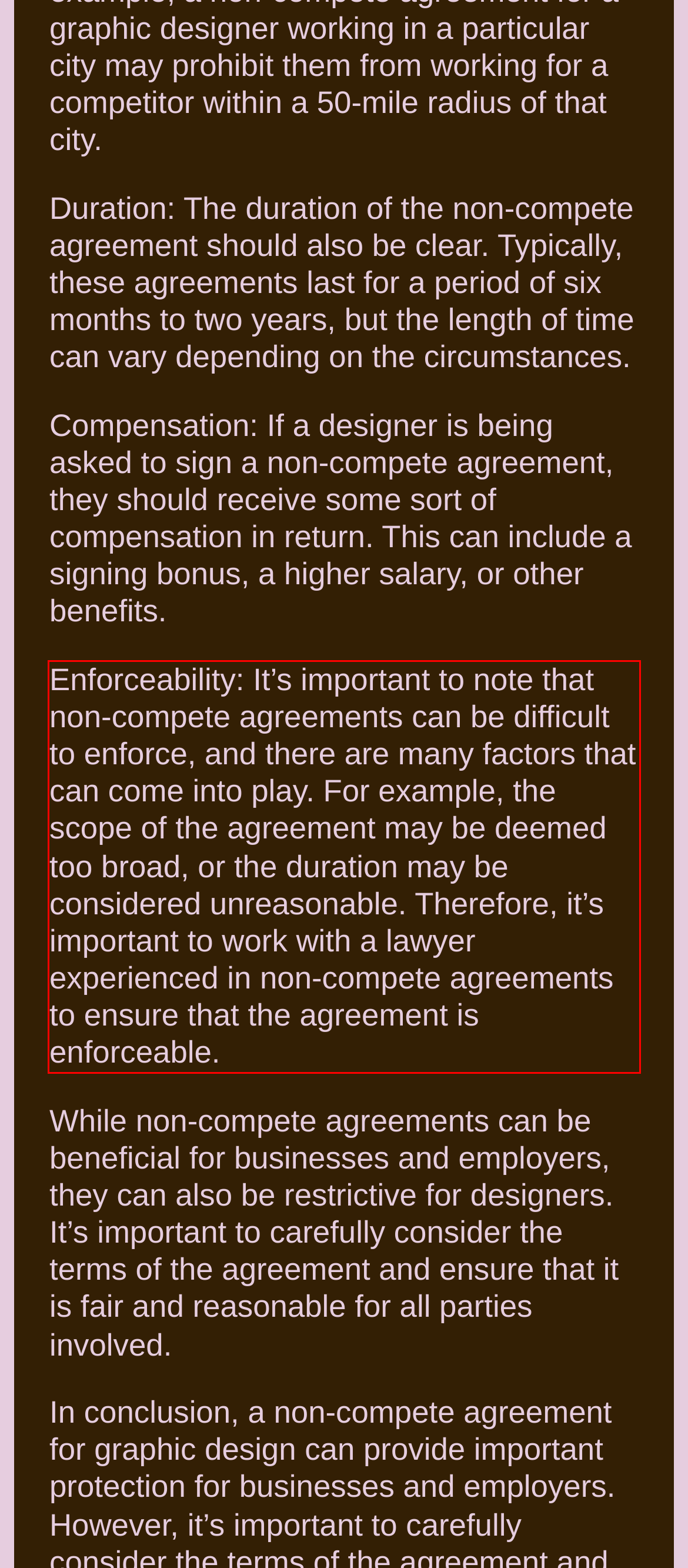Please perform OCR on the text within the red rectangle in the webpage screenshot and return the text content.

Enforceability: It’s important to note that non-compete agreements can be difficult to enforce, and there are many factors that can come into play. For example, the scope of the agreement may be deemed too broad, or the duration may be considered unreasonable. Therefore, it’s important to work with a lawyer experienced in non-compete agreements to ensure that the agreement is enforceable.